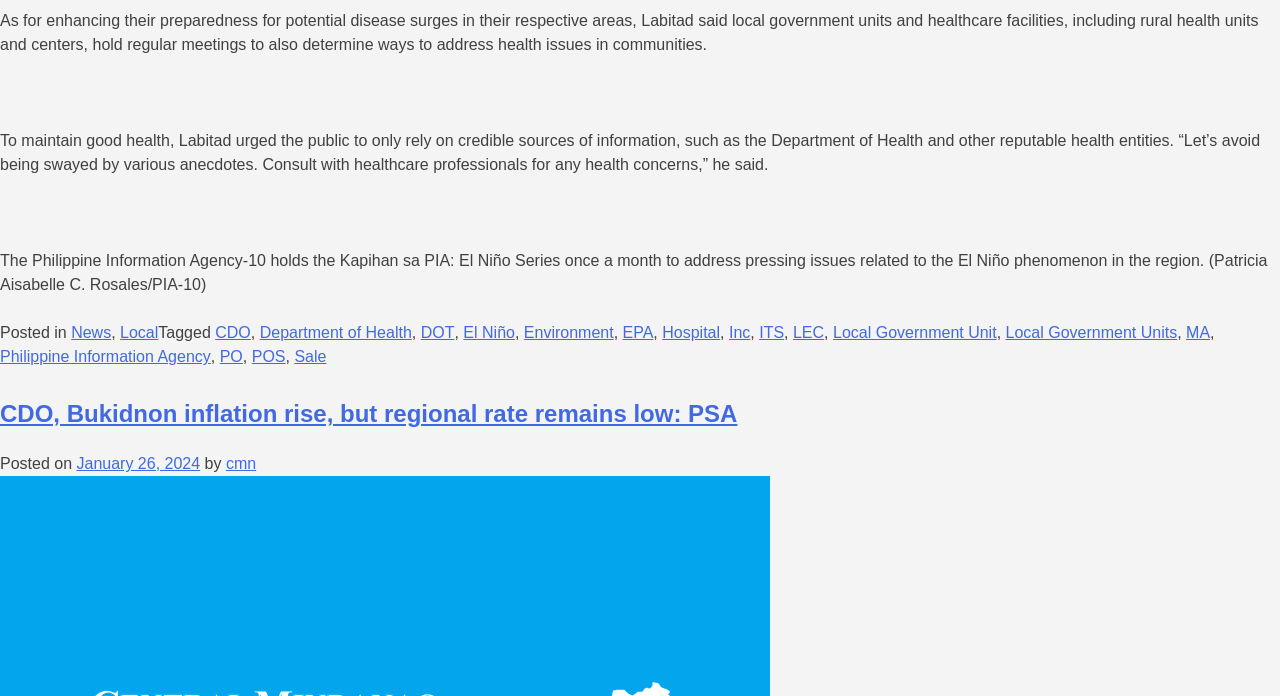Find the bounding box coordinates of the area that needs to be clicked in order to achieve the following instruction: "Read the article posted on 'January 26, 2024'". The coordinates should be specified as four float numbers between 0 and 1, i.e., [left, top, right, bottom].

[0.06, 0.654, 0.156, 0.679]